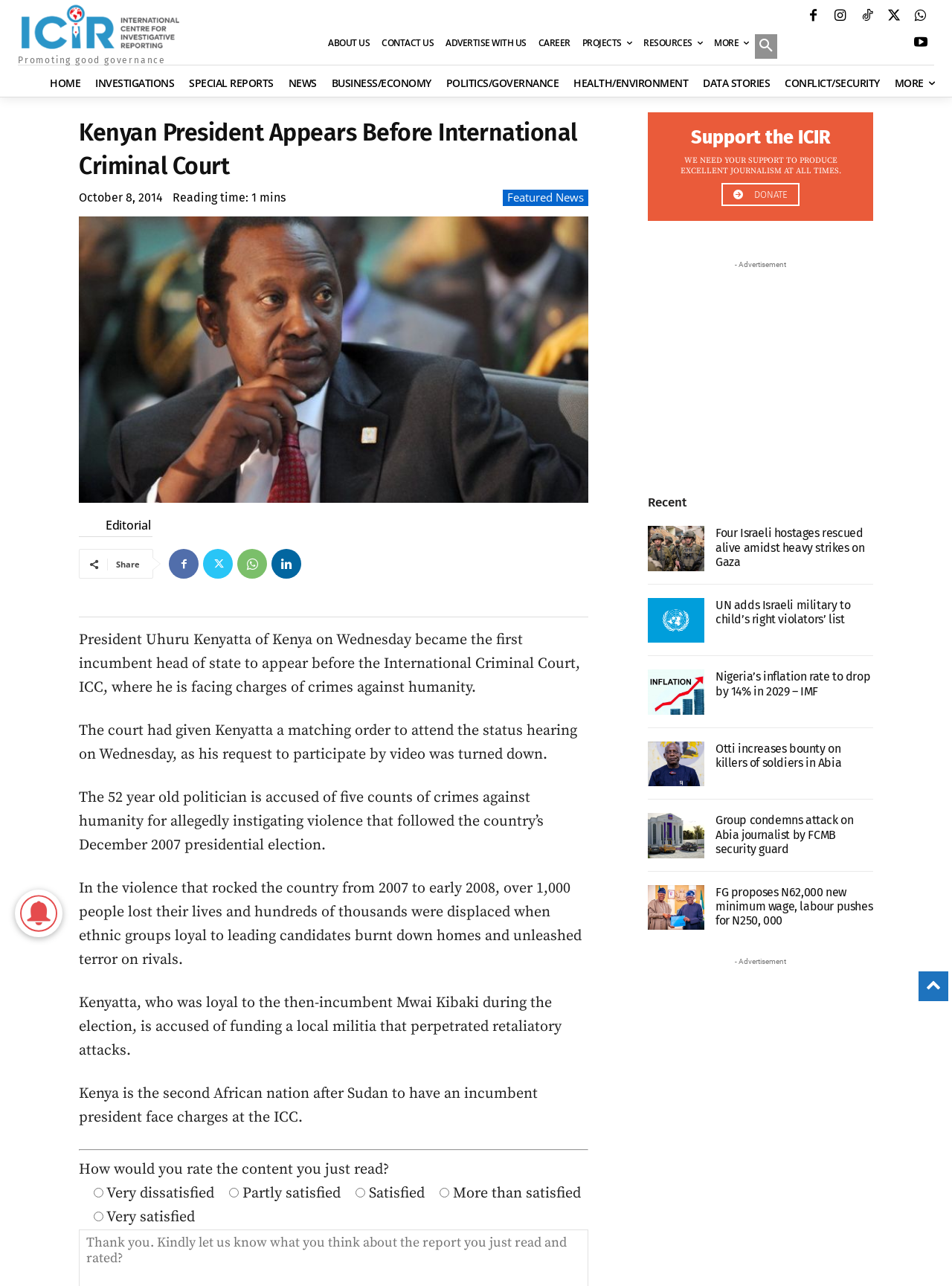What is the name of the organization?
Provide an in-depth answer to the question, covering all aspects.

I found the answer by looking at the top-left corner of the webpage, where the logo and name of the organization 'The ICIR' is displayed.